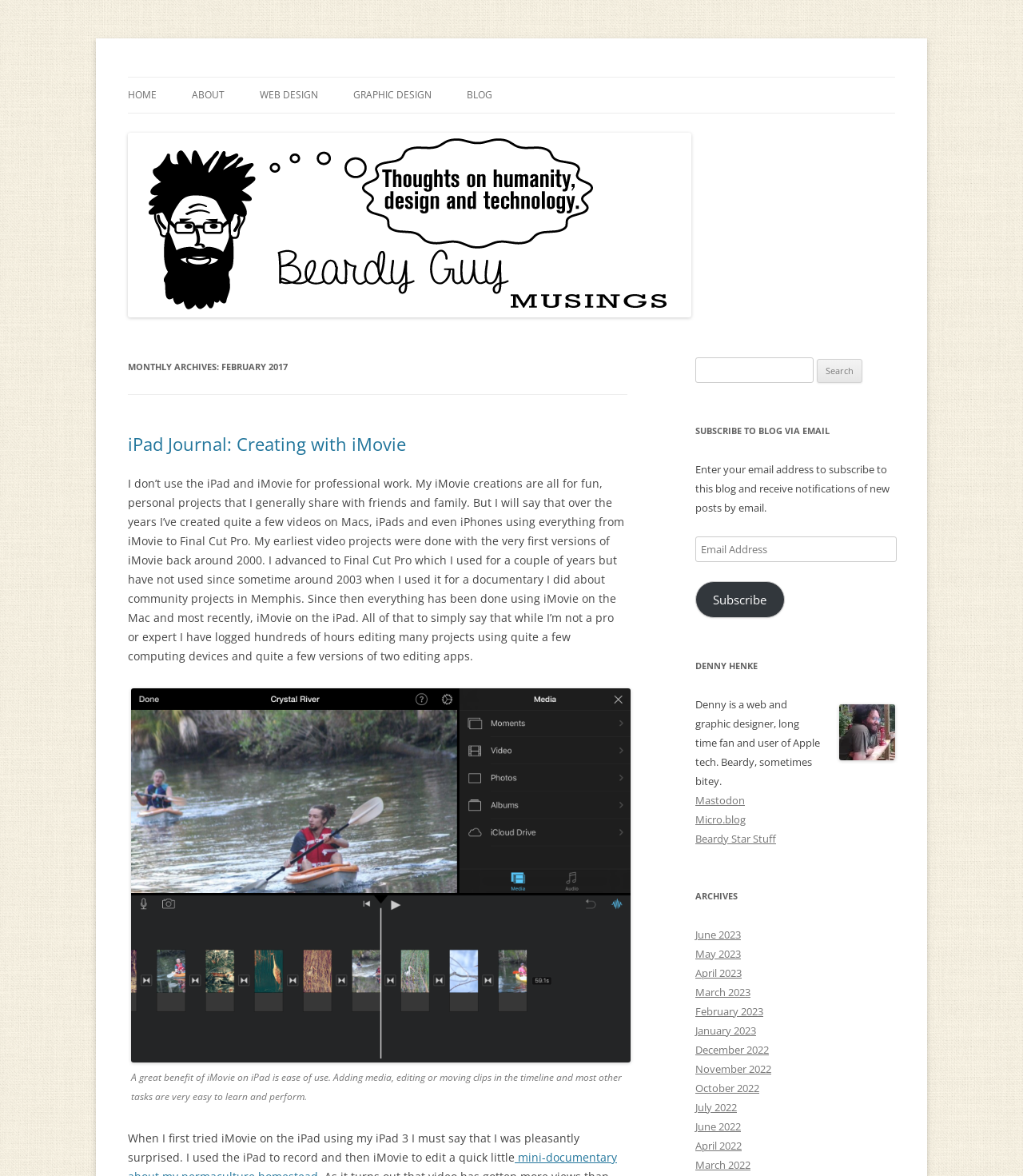What is the author's profession?
We need a detailed and meticulous answer to the question.

The author's profession can be found in the section about the author, Denny Henke, which describes him as a 'web and graphic designer, long time fan and user of Apple tech'.